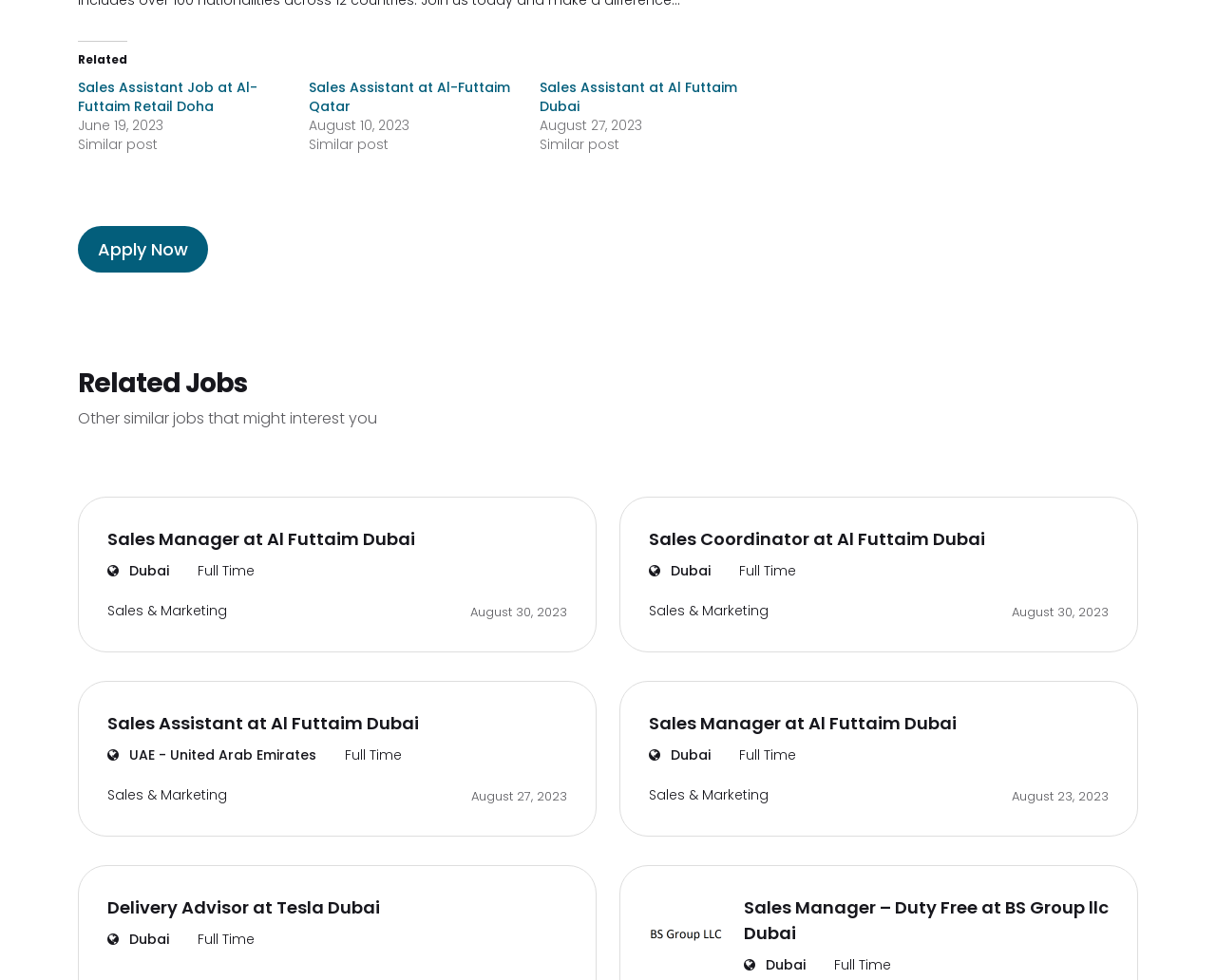Specify the bounding box coordinates of the region I need to click to perform the following instruction: "Check the details of the Sales Coordinator job". The coordinates must be four float numbers in the range of 0 to 1, i.e., [left, top, right, bottom].

[0.534, 0.536, 0.81, 0.563]